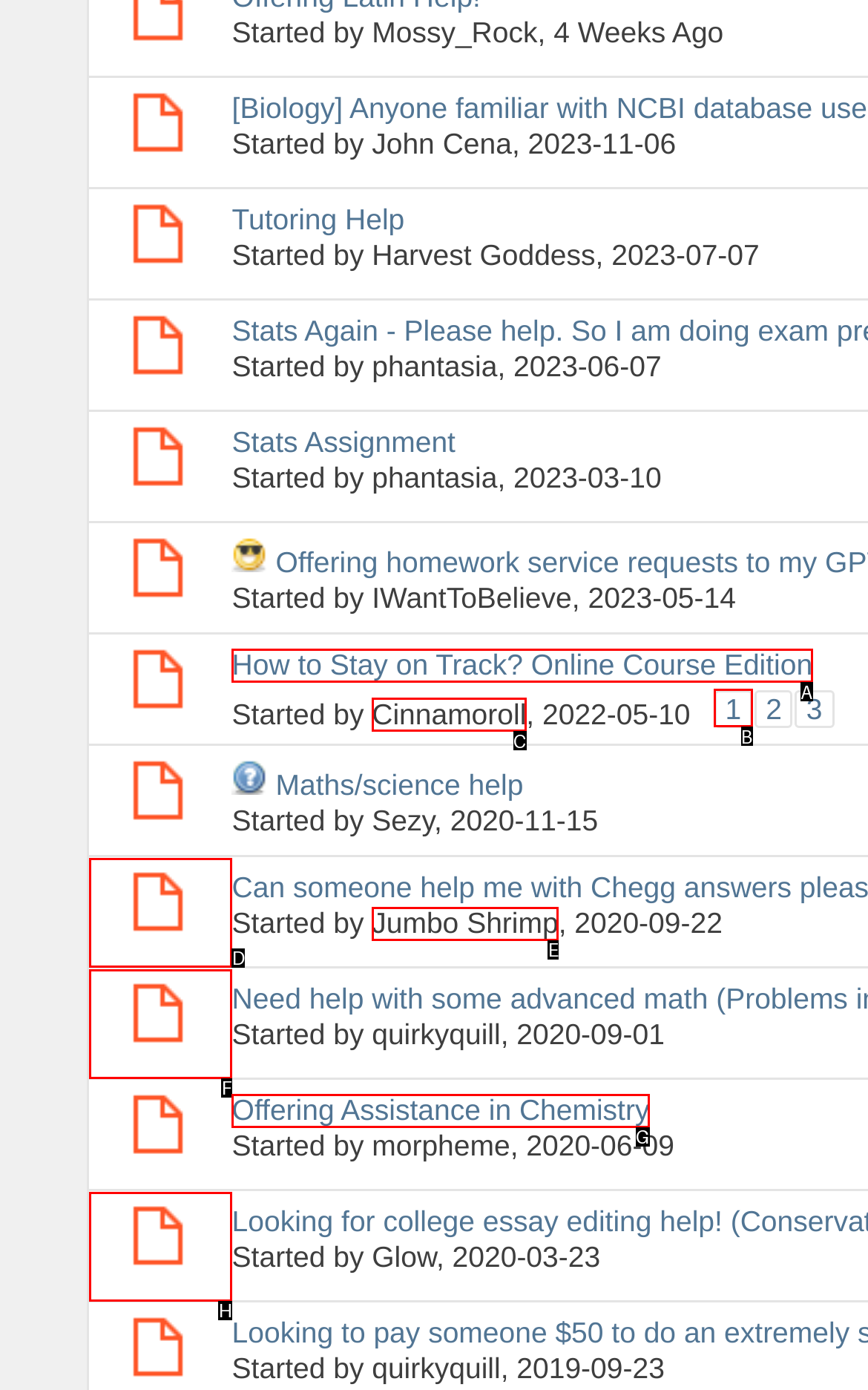Select the correct option from the given choices to perform this task: Open 'How to Stay on Track? Online Course Edition'. Provide the letter of that option.

A